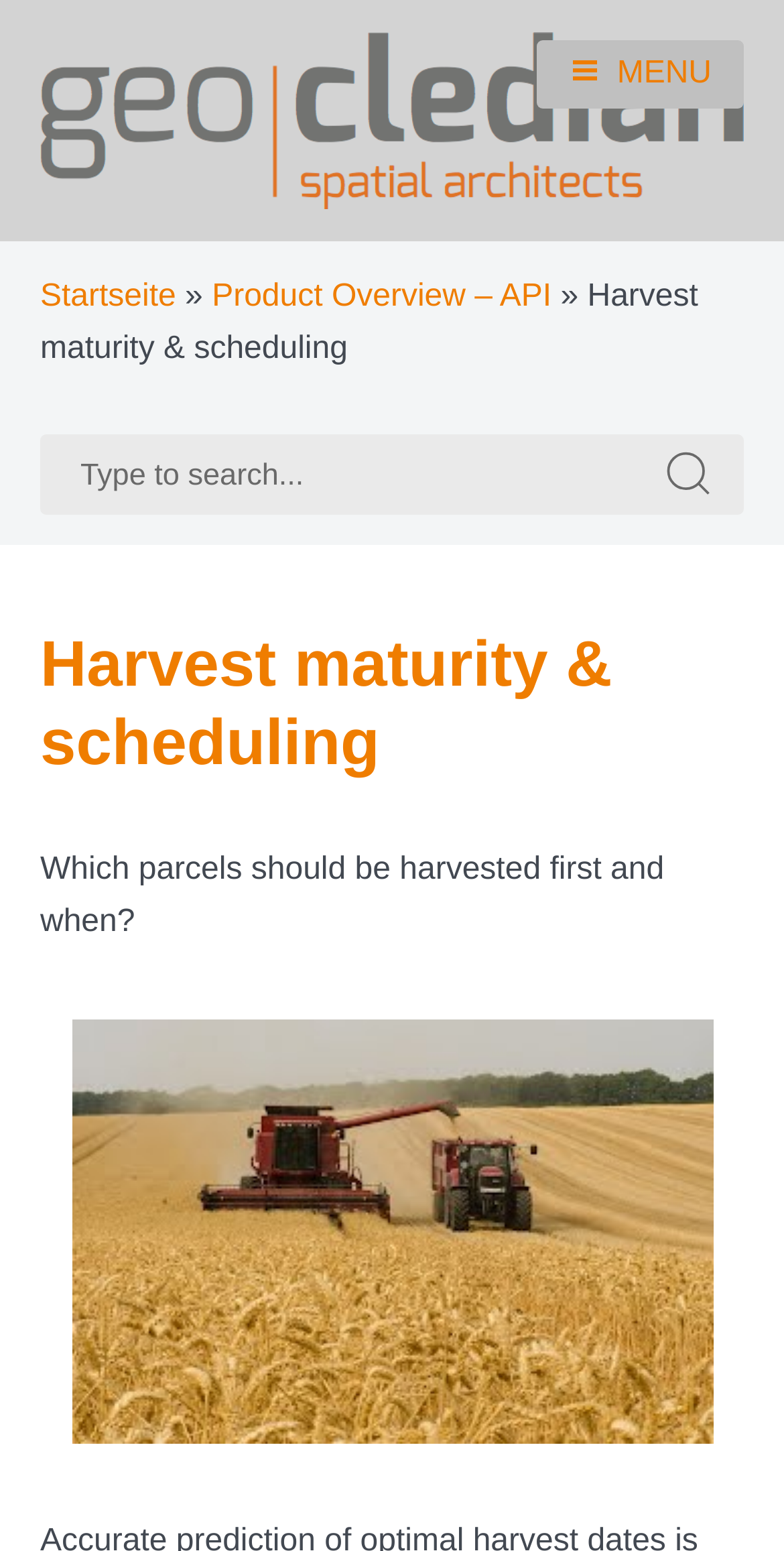What is the topic of the current page?
Please provide a single word or phrase as the answer based on the screenshot.

Harvest maturity and scheduling